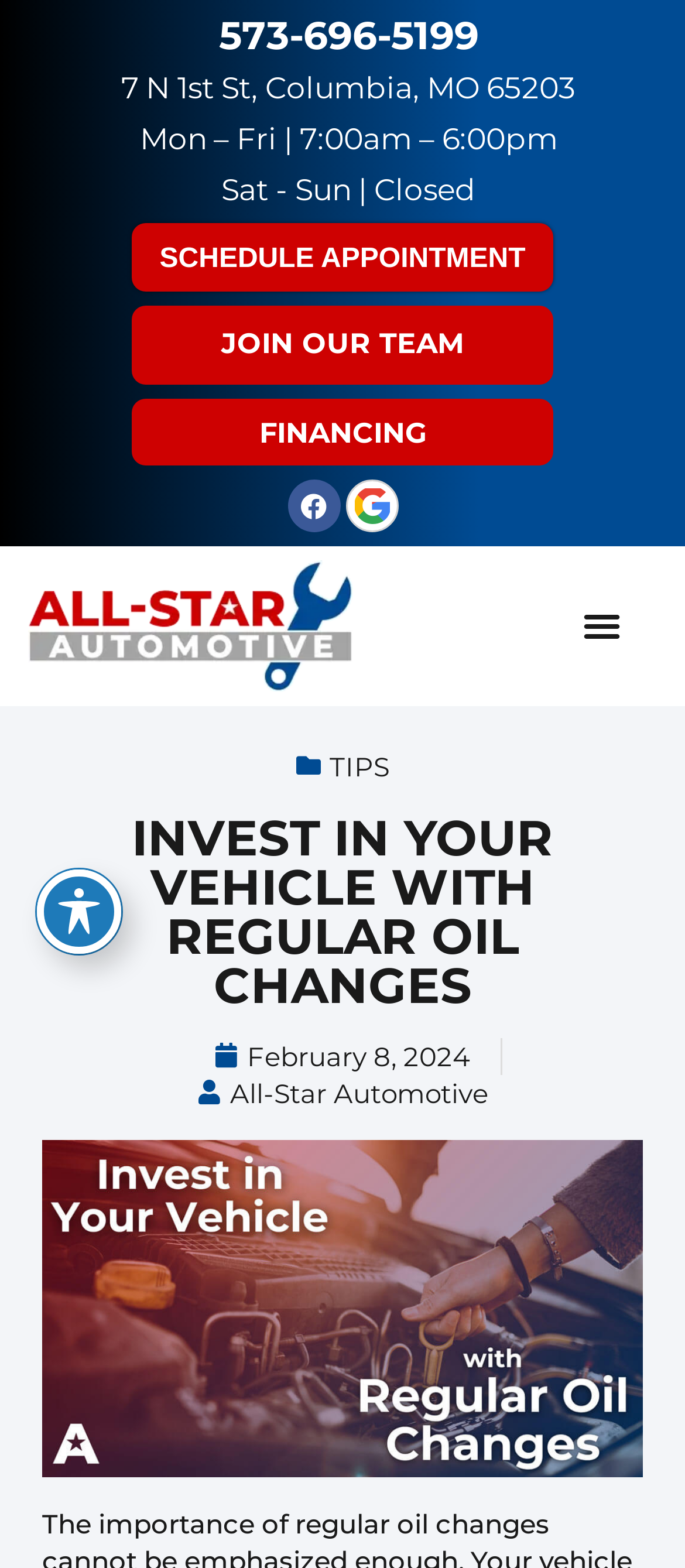Identify the text that serves as the heading for the webpage and generate it.

INVEST IN YOUR VEHICLE WITH REGULAR OIL CHANGES